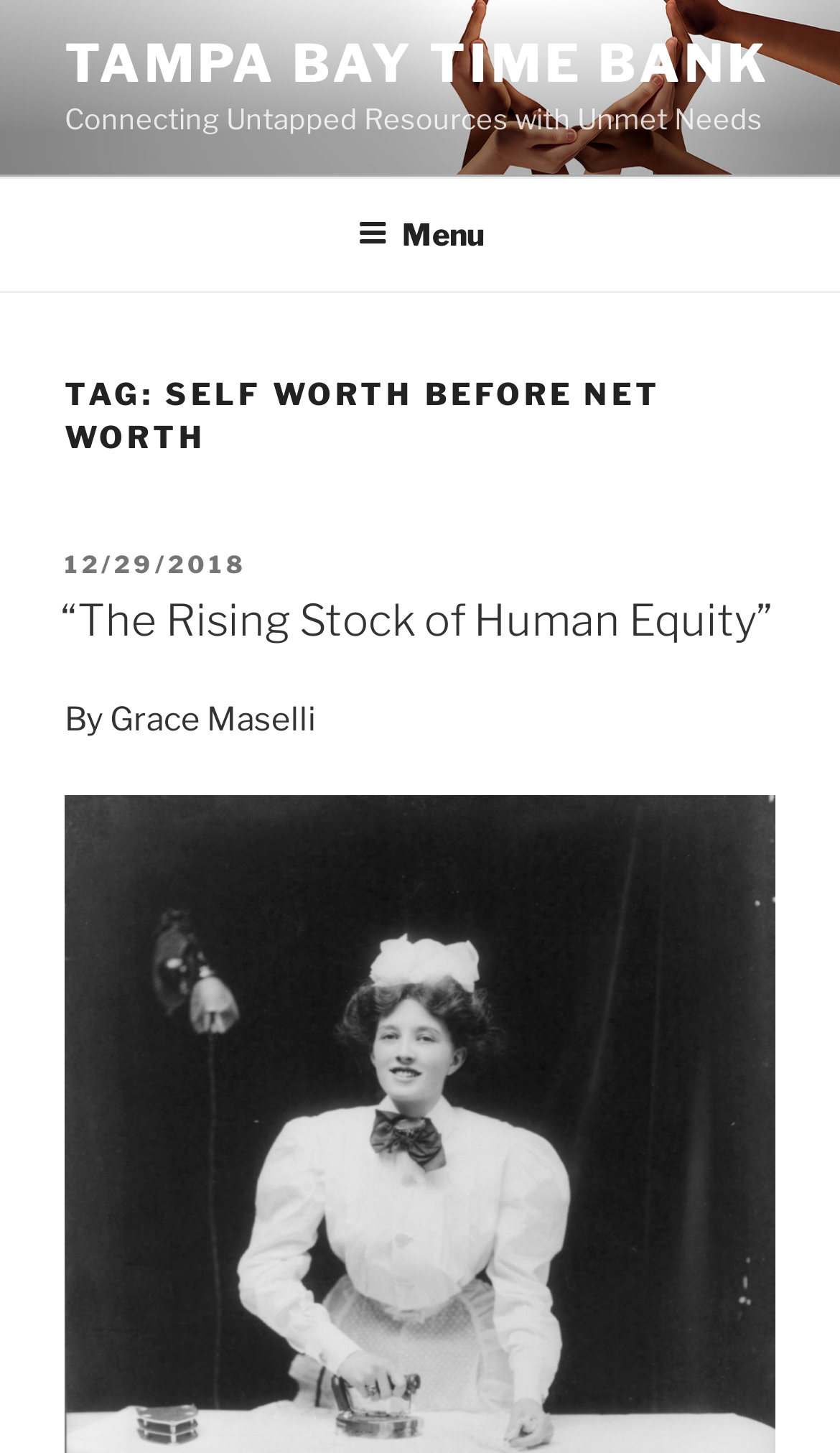Describe all the key features of the webpage in detail.

The webpage is about the Tampa Bay Time Bank, with a focus on the concept of "self worth before net worth". At the top of the page, there is a logo image of the time bank, accompanied by a link to the organization's name. Below this, there is a tagline that reads "Connecting Untapped Resources with Unmet Needs".

To the right of the logo, there is a navigation menu labeled "Top Menu", which contains a button to expand or collapse the menu. The menu itself is not fully expanded, but it appears to be a standard navigation menu.

The main content of the page is a blog post or article, with a heading that reads "TAG: SELF WORTH BEFORE NET WORTH". This heading is followed by a subheading that reads "POSTED ON 12/29/2018", which includes a link to the date. Below this, there is a quote or excerpt from an article titled "“The Rising Stock of Human Equity”", which is also a link.

The author of the post, Grace Maselli, is credited at the bottom of the section. Overall, the page appears to be a blog or news article about the importance of self-worth and its relationship to net worth, with a focus on the Tampa Bay Time Bank's mission and values.